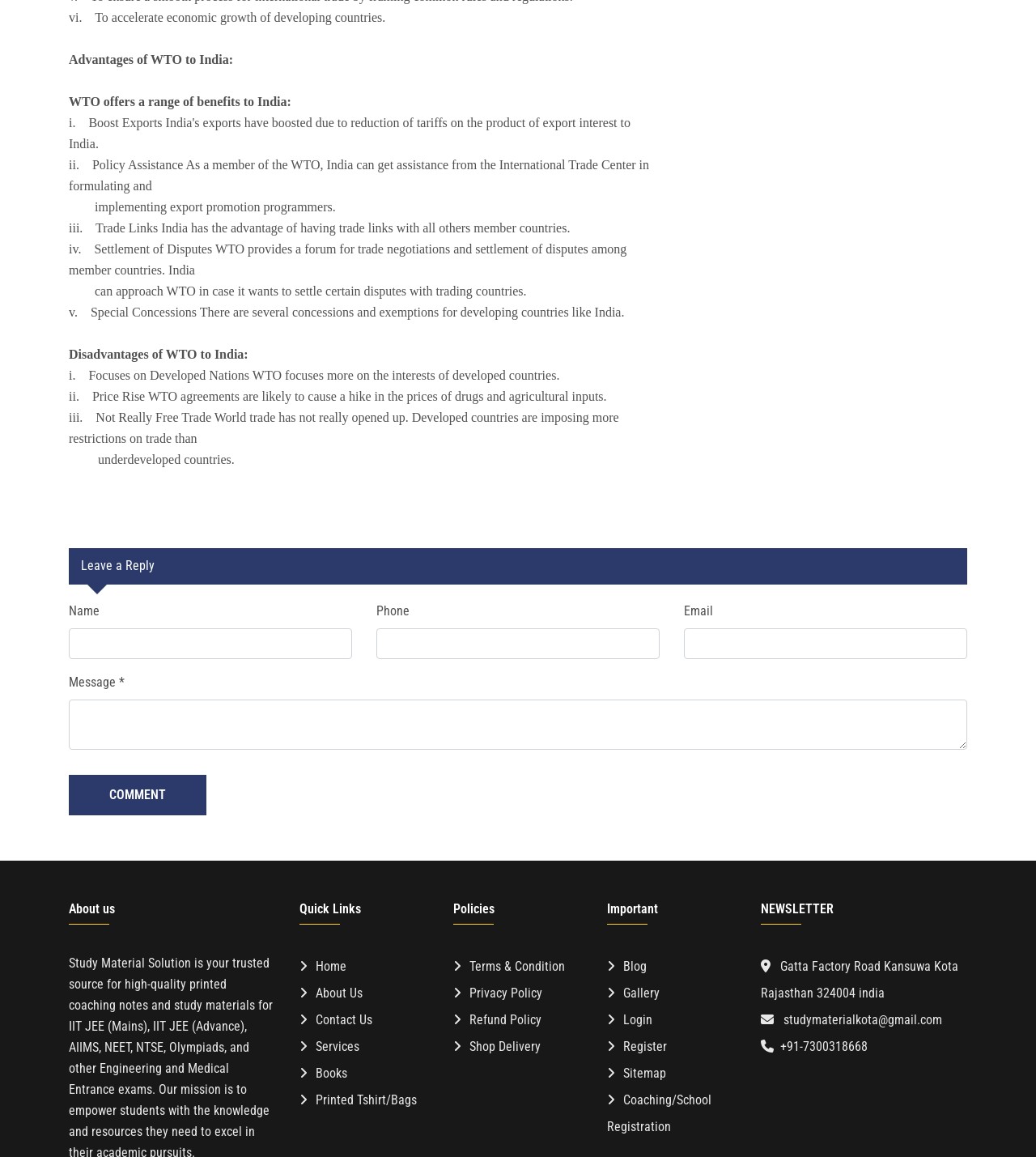What is the focus of WTO?
Refer to the image and provide a detailed answer to the question.

According to the webpage, WTO focuses more on the interests of developed countries, which is one of the disadvantages of WTO to India.